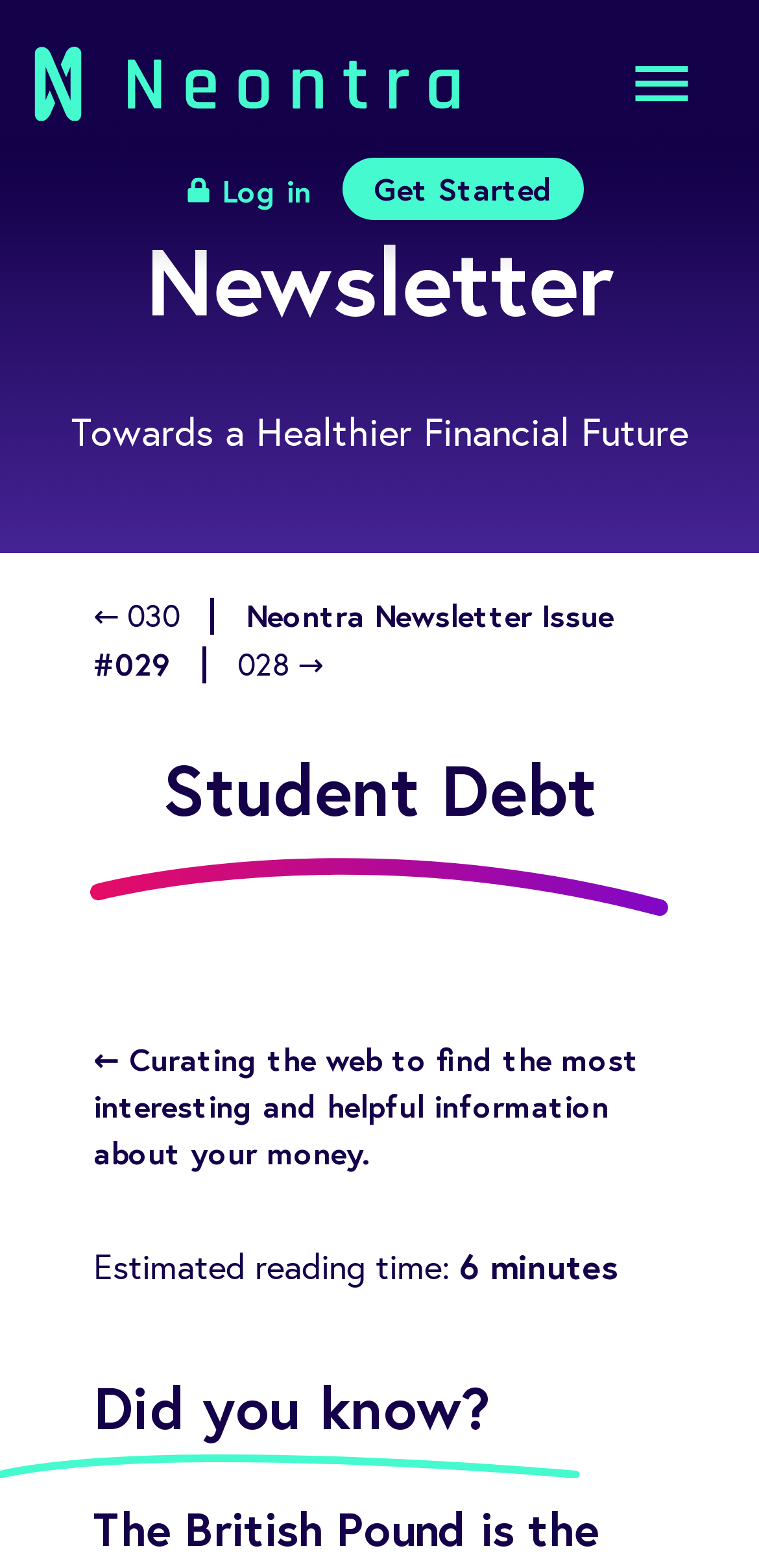Can you pinpoint the bounding box coordinates for the clickable element required for this instruction: "Click on the 'Get Started' button"? The coordinates should be four float numbers between 0 and 1, i.e., [left, top, right, bottom].

[0.451, 0.101, 0.769, 0.141]